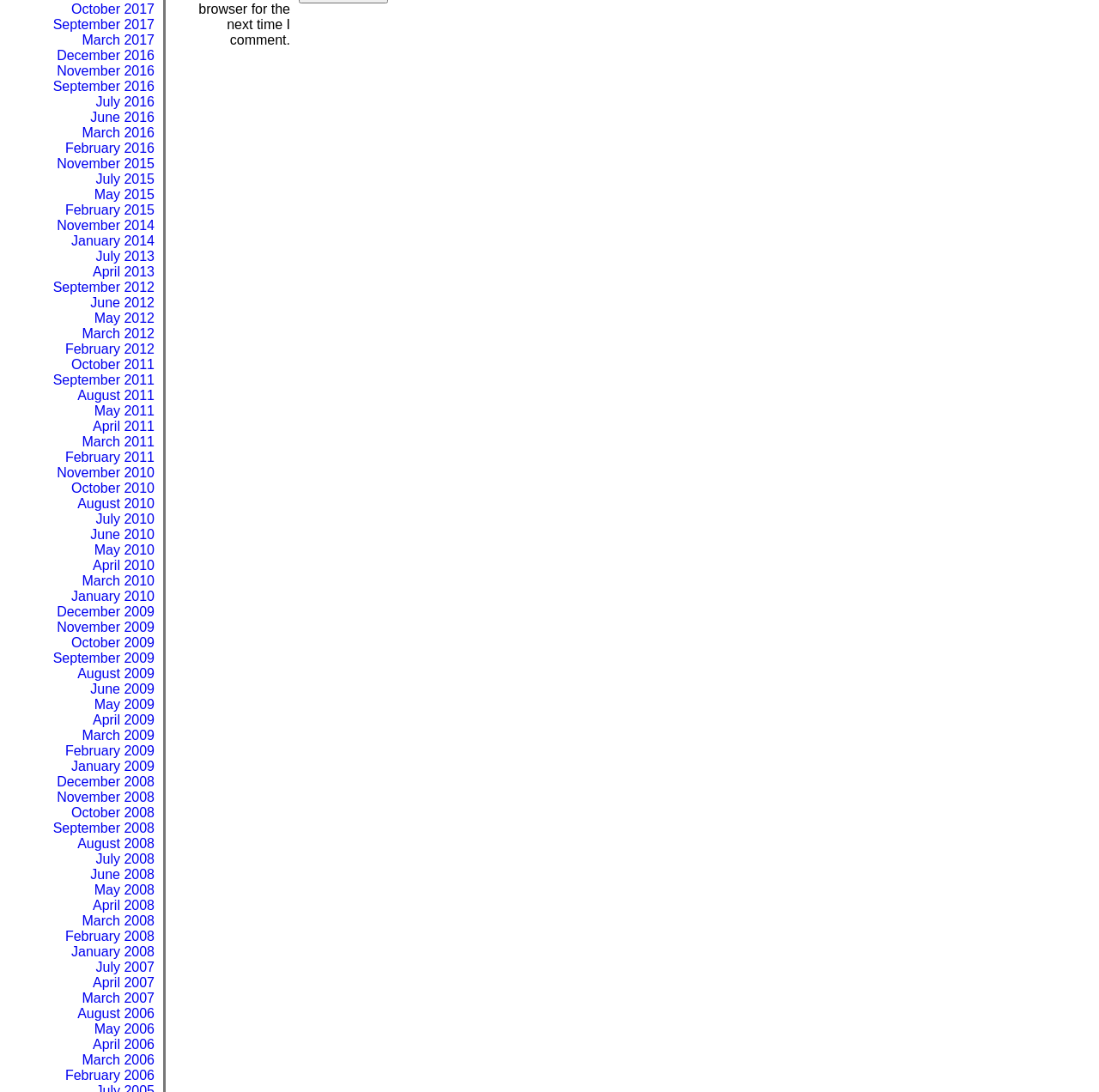Please identify the bounding box coordinates of the clickable area that will fulfill the following instruction: "View July 2008". The coordinates should be in the format of four float numbers between 0 and 1, i.e., [left, top, right, bottom].

[0.087, 0.779, 0.141, 0.793]